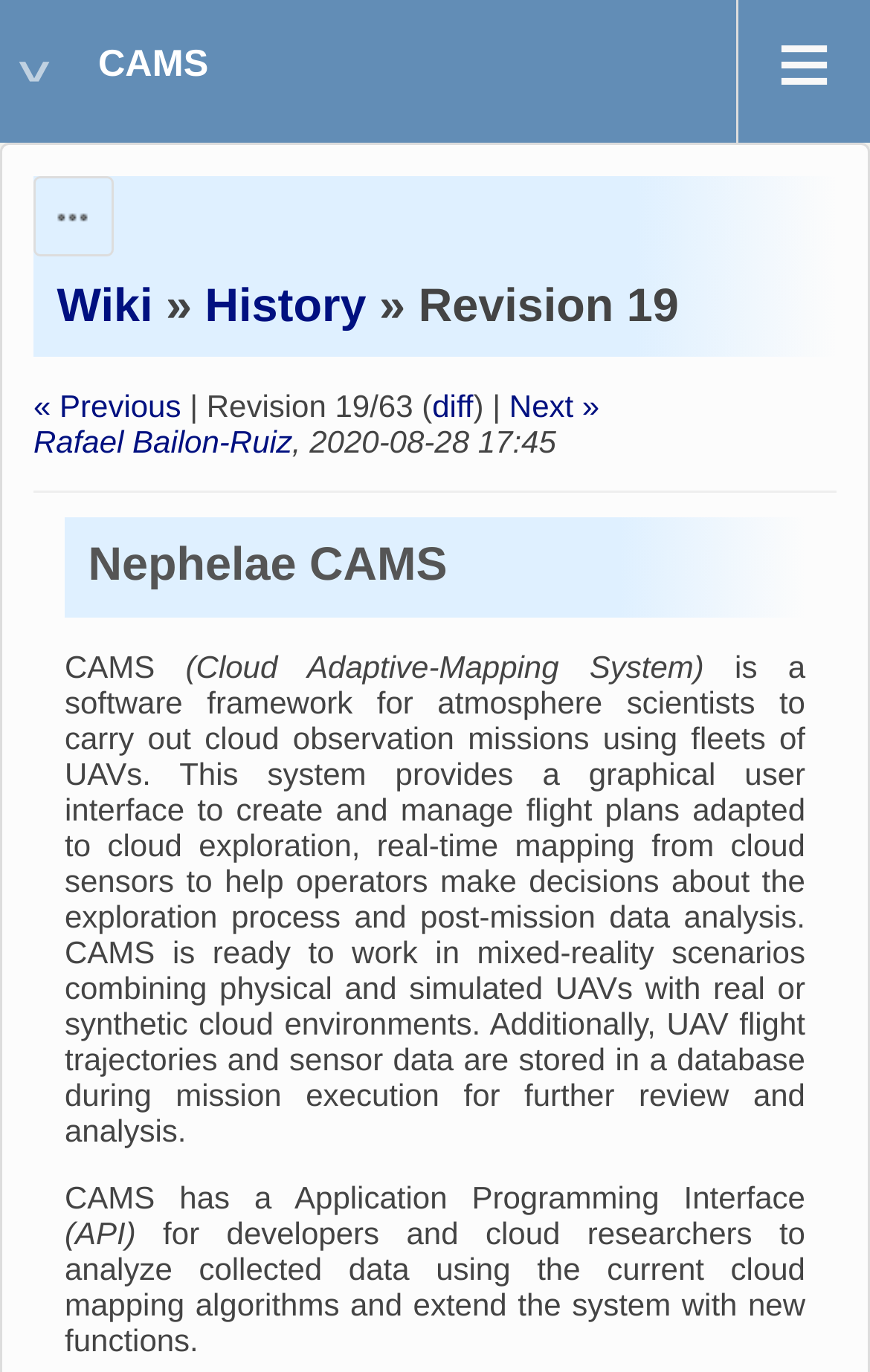Locate the UI element described by Next » in the provided webpage screenshot. Return the bounding box coordinates in the format (top-left x, top-left y, bottom-right x, bottom-right y), ensuring all values are between 0 and 1.

[0.585, 0.283, 0.689, 0.309]